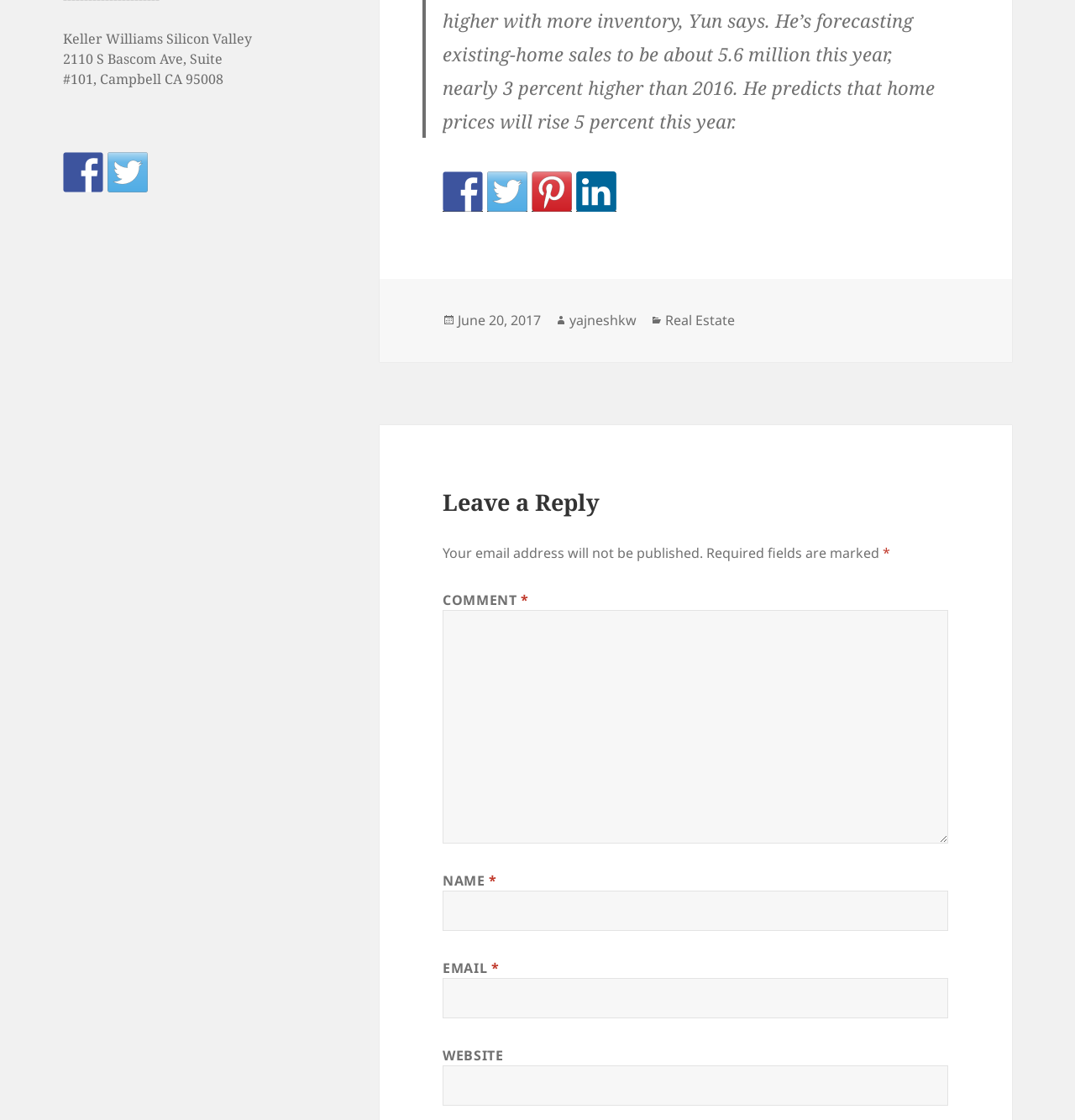Refer to the image and offer a detailed explanation in response to the question: What is the address of Keller Williams Silicon Valley?

I found the address by looking at the static text element at the top of the page, which contains the full address of Keller Williams Silicon Valley.